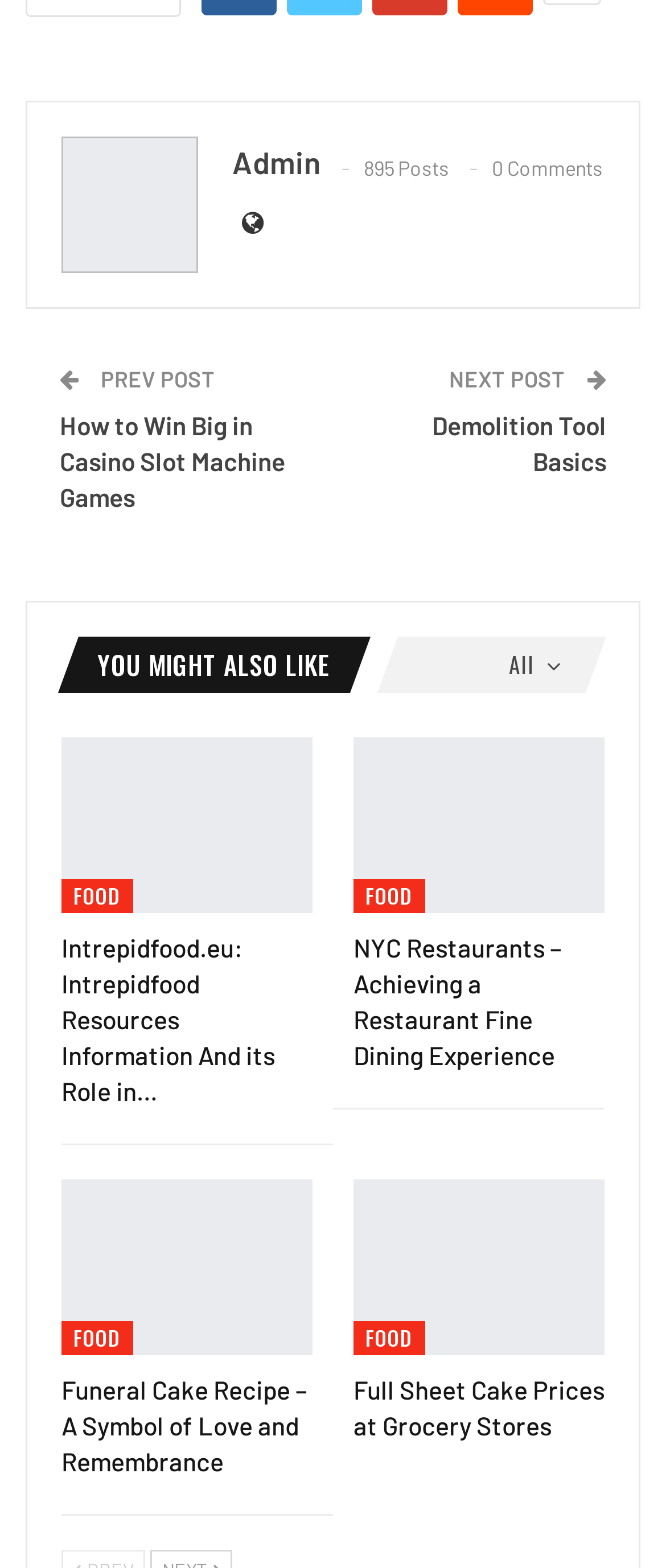Identify and provide the bounding box for the element described by: "Demolition Tool Basics".

[0.649, 0.018, 0.91, 0.06]